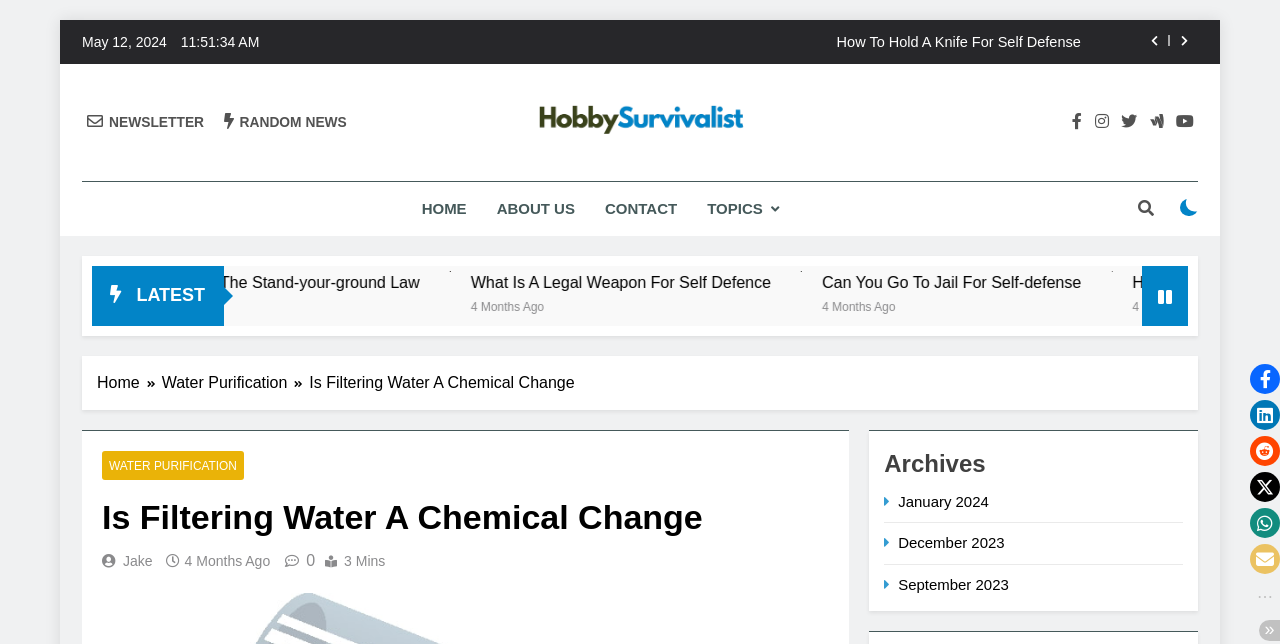Respond to the following question using a concise word or phrase: 
What is the reading time of the article 'Is Filtering Water A Chemical Change'?

3 Mins